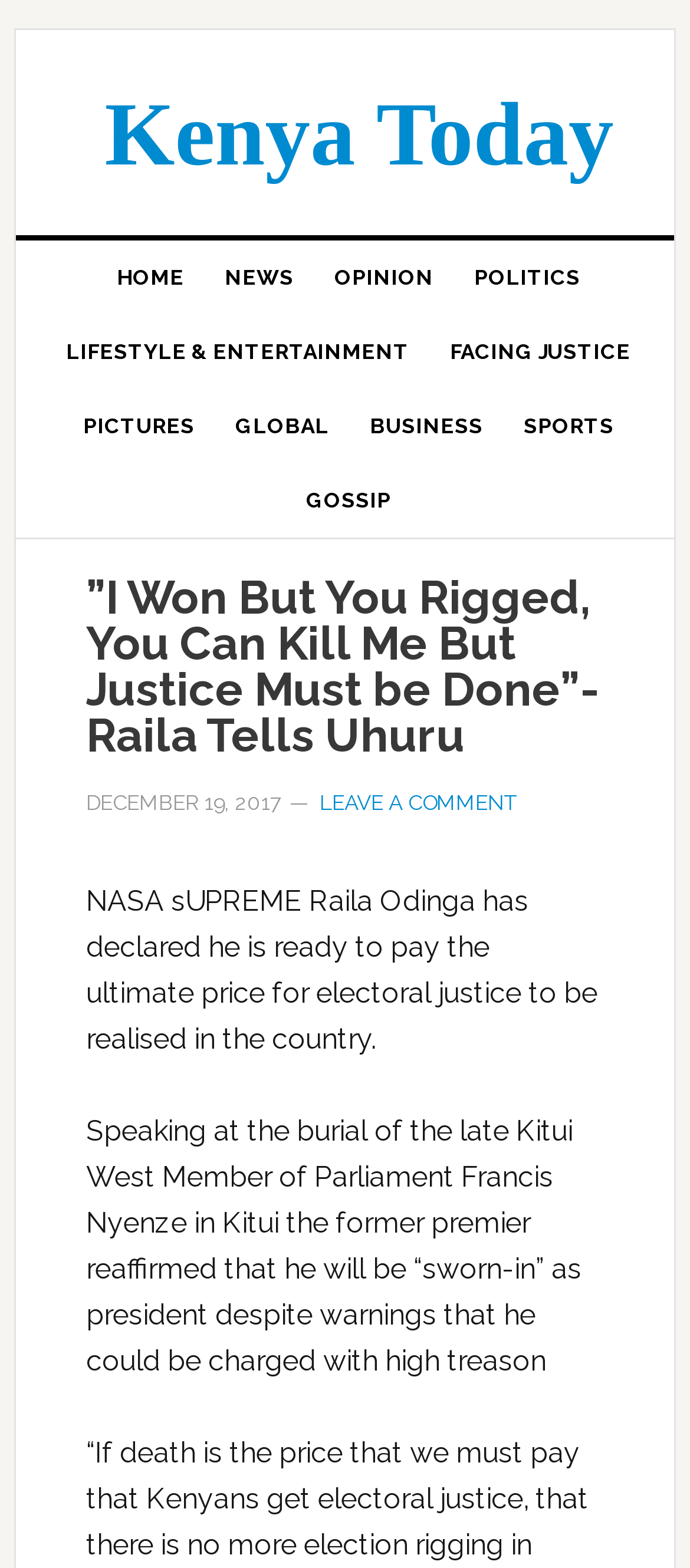Can you find the bounding box coordinates for the element to click on to achieve the instruction: "go to home page"?

[0.138, 0.153, 0.297, 0.201]